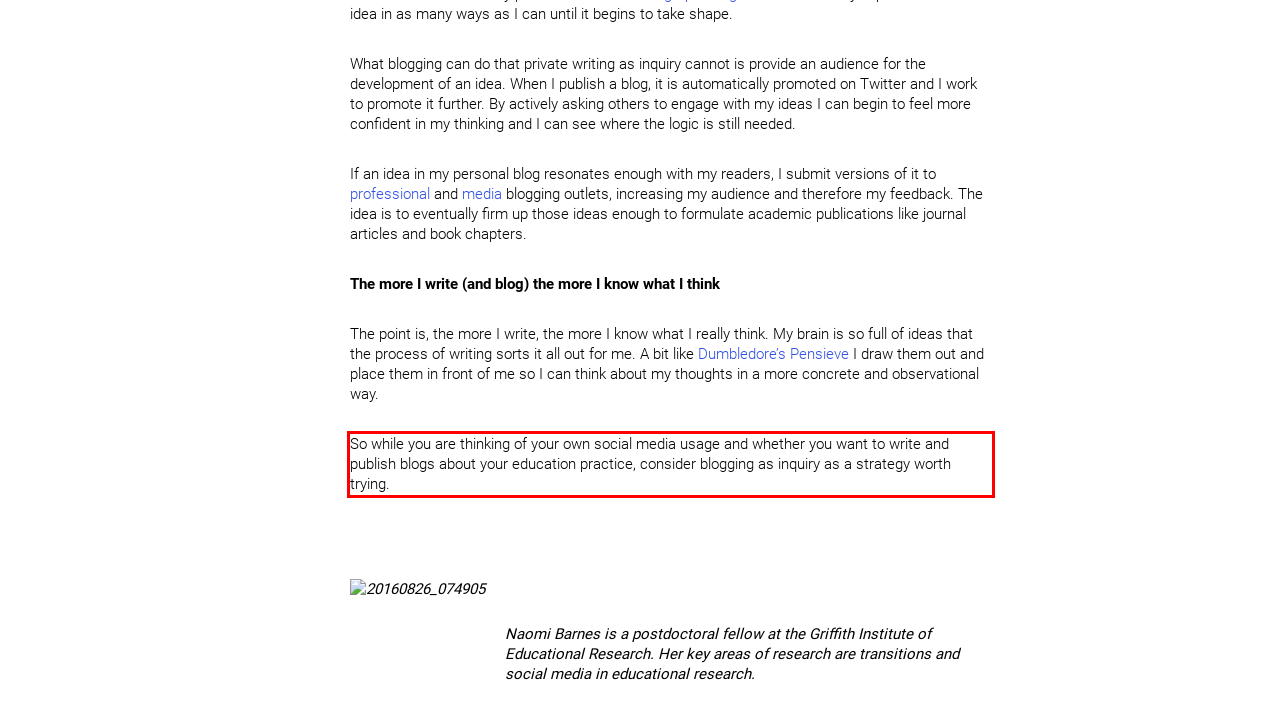Using the provided webpage screenshot, identify and read the text within the red rectangle bounding box.

So while you are thinking of your own social media usage and whether you want to write and publish blogs about your education practice, consider blogging as inquiry as a strategy worth trying.